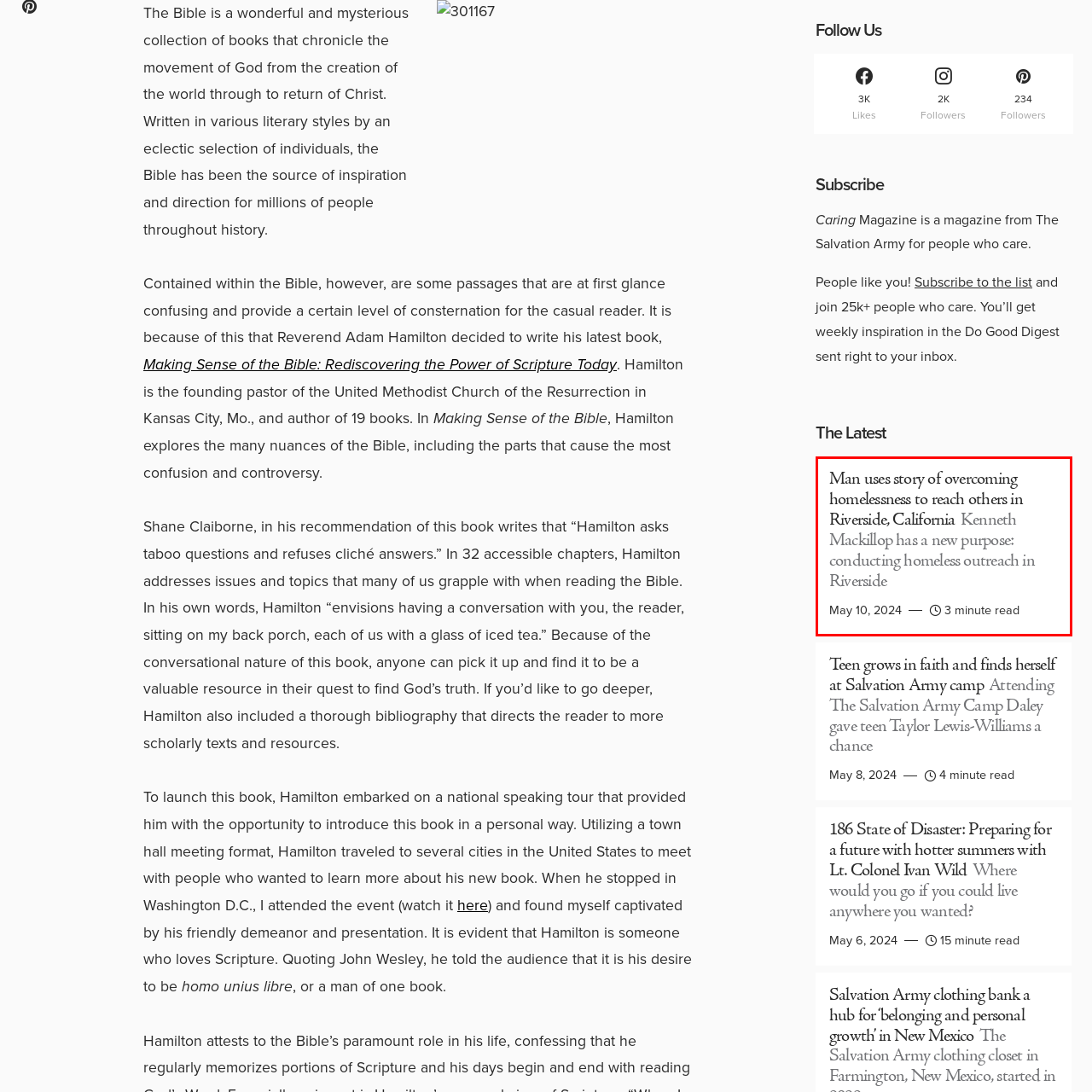Elaborate on the image enclosed by the red box with a detailed description.

The image features an article titled "Man uses story of overcoming homelessness to reach others in Riverside, California." This piece highlights the journey of Kenneth Mackillop, who has found a new purpose in life by engaging in homeless outreach efforts within Riverside. The article emphasizes Mackillop's commitment to helping others based on his own experiences and challenges. It was published on May 10, 2024, and is noted to be a brief read, taking about three minutes. The content reflects a powerful narrative of resilience and the importance of community support in addressing homelessness.